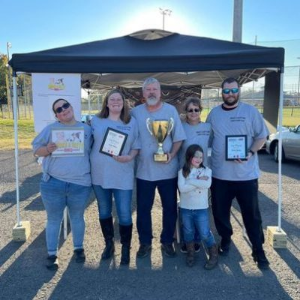Convey all the details present in the image.

This image captures a joyous moment at The Hendersonville PigFest, showcasing a group of proud participants standing under a tent. They are gathered together, each holding various awards and trophies, celebrating their achievements in a BBQ competition. The central figure holds a large trophy, indicating a significant win, while others display framed certificates. The group, dressed in matching gray t-shirts, exudes camaraderie and excitement, highlighting the spirit of community and celebration at this annual festival, which features live music, food trucks, and various family-friendly activities. The backdrop suggests a festive atmosphere, typical of such competitive culinary events.